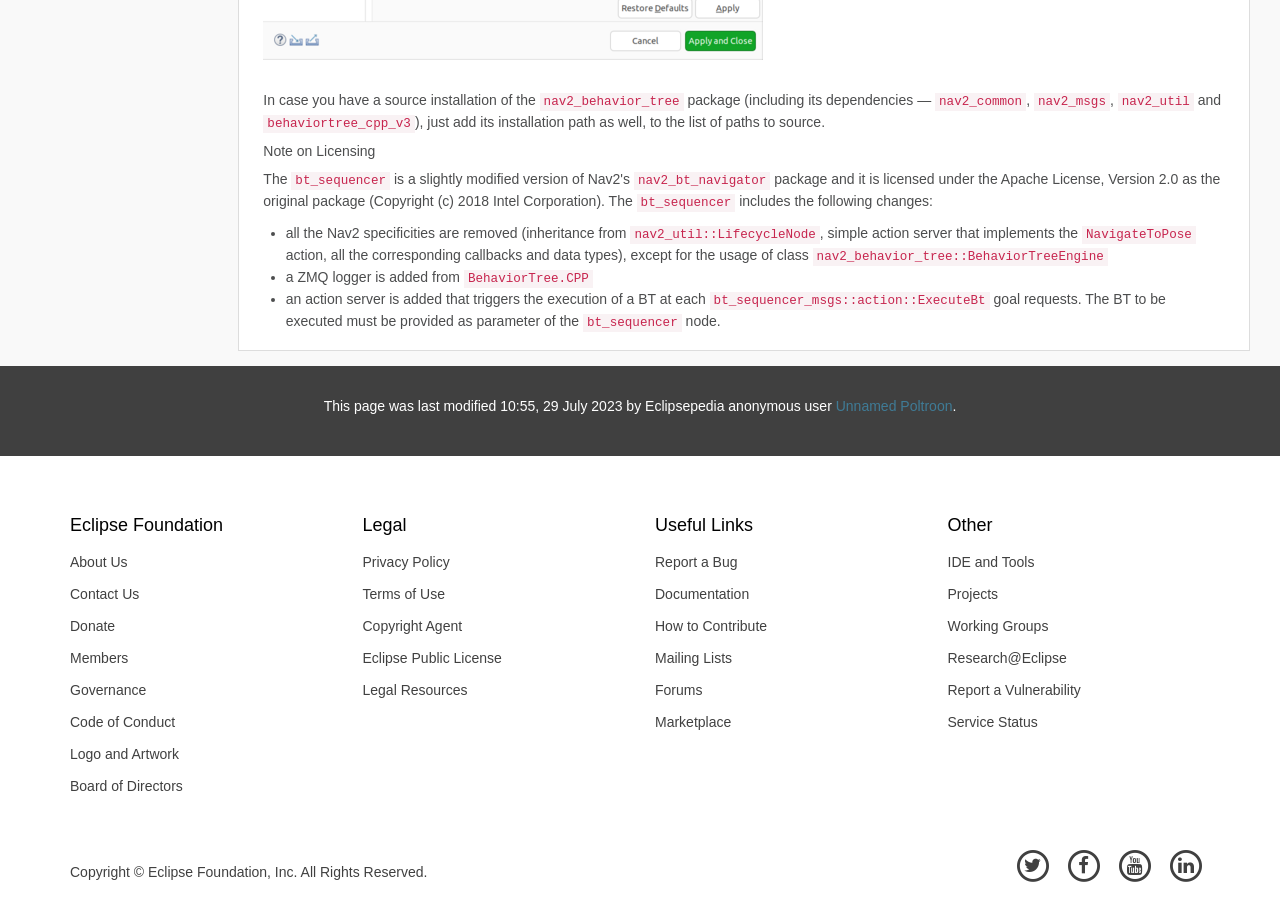Use one word or a short phrase to answer the question provided: 
What is the name of the Eclipse Foundation's public license?

Eclipse Public License